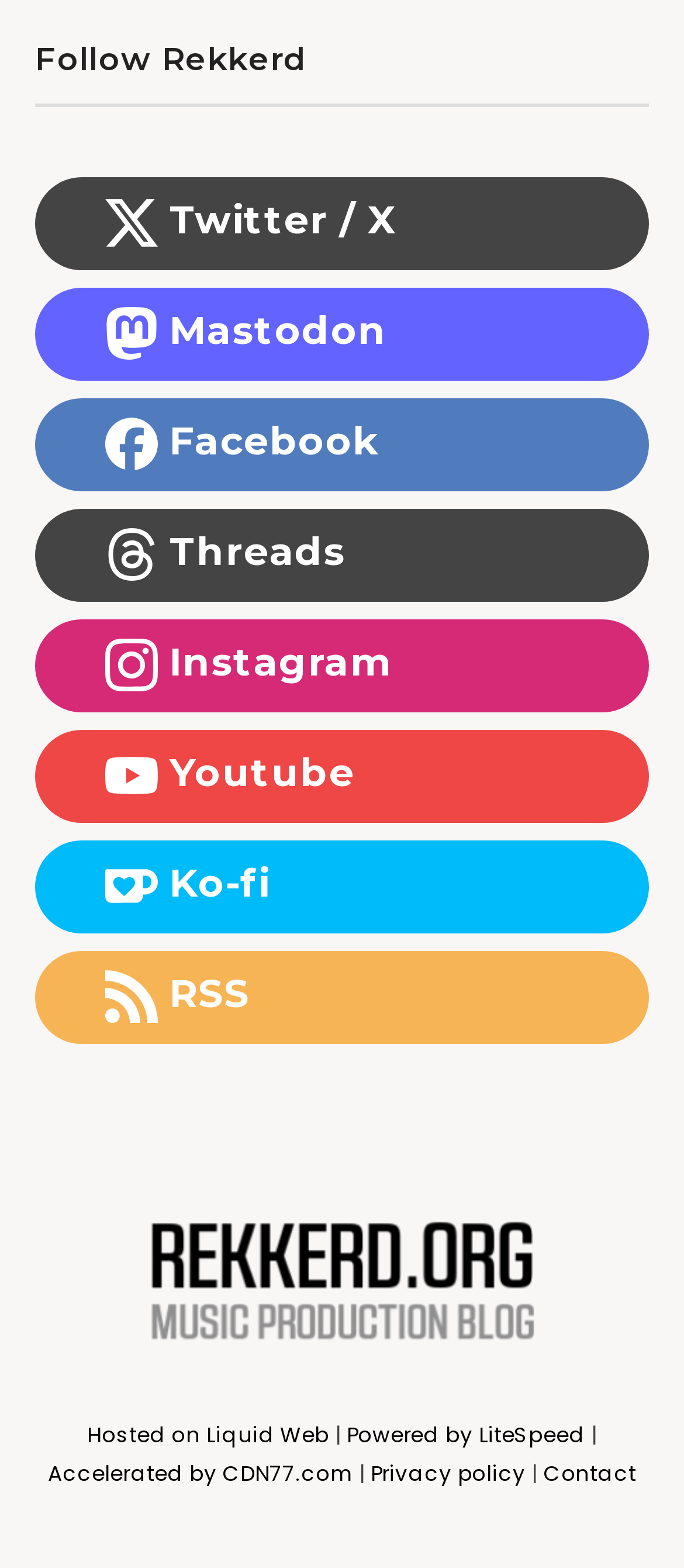Extract the bounding box coordinates for the described element: "English". The coordinates should be represented as four float numbers between 0 and 1: [left, top, right, bottom].

None